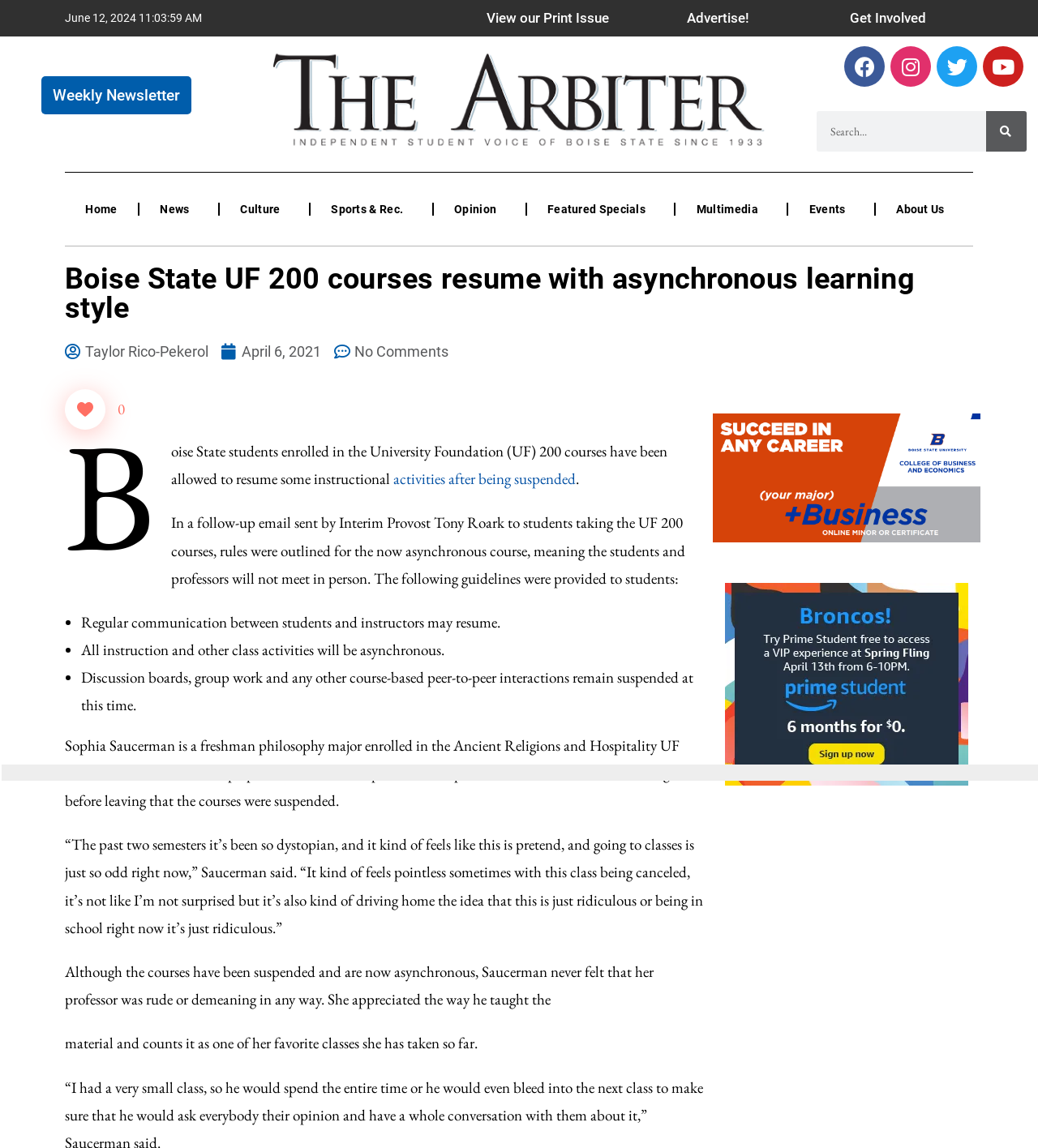What is suspended in the UF 200 courses?
Refer to the screenshot and respond with a concise word or phrase.

Discussion boards and group work